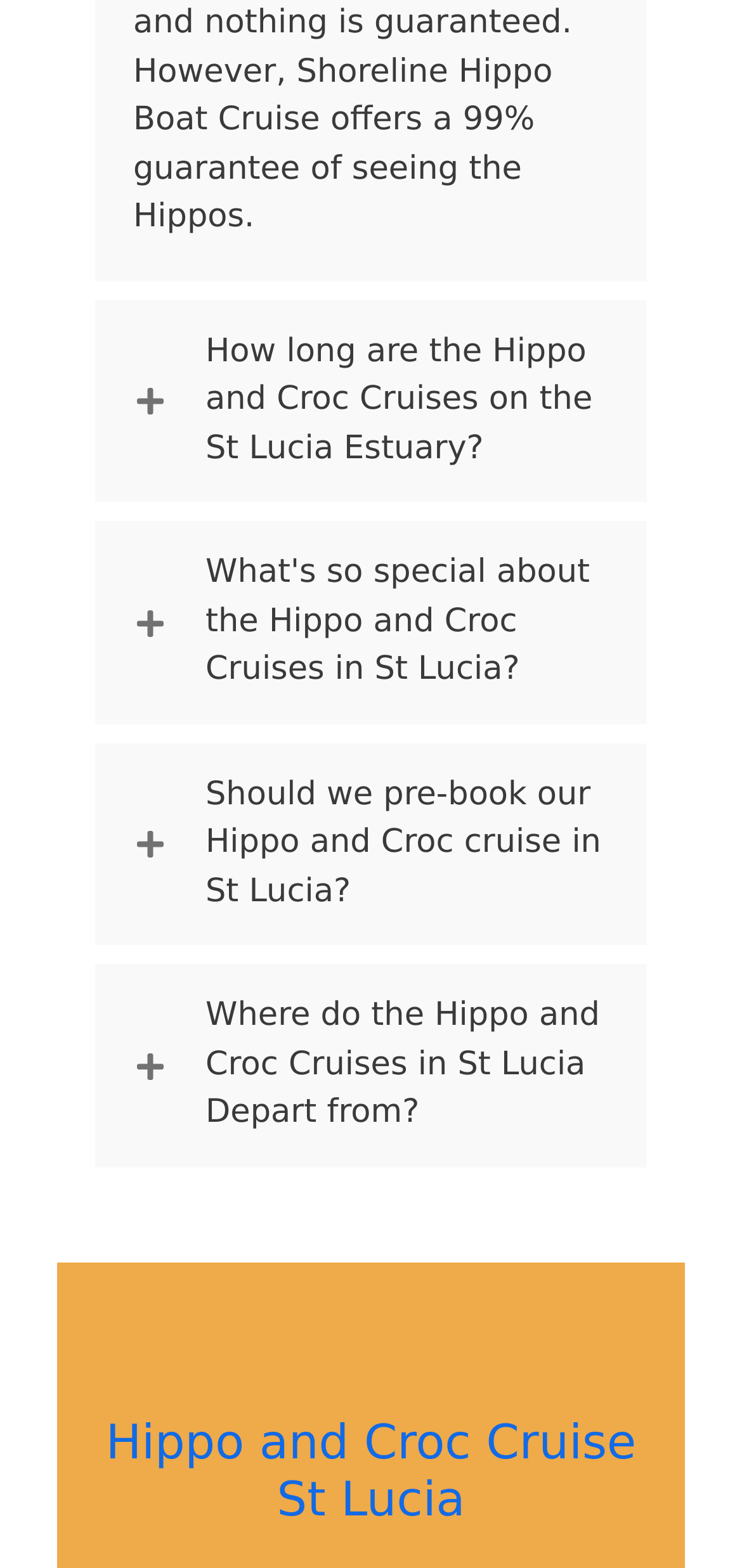Determine the coordinates of the bounding box that should be clicked to complete the instruction: "Choose the 'Should we pre-book our Hippo and Croc cruise in St Lucia?' tab". The coordinates should be represented by four float numbers between 0 and 1: [left, top, right, bottom].

[0.128, 0.474, 0.872, 0.603]